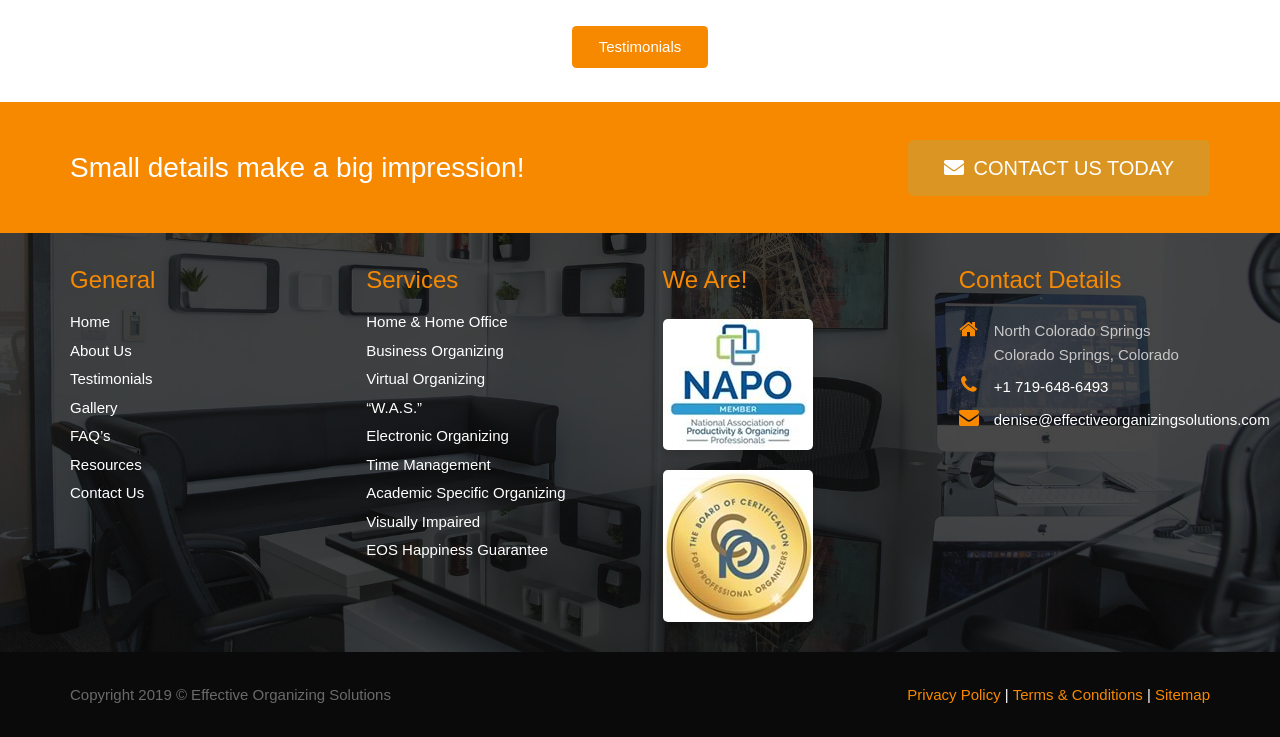Give a one-word or one-phrase response to the question:
What is the title of the first heading?

Small details make a big impression!